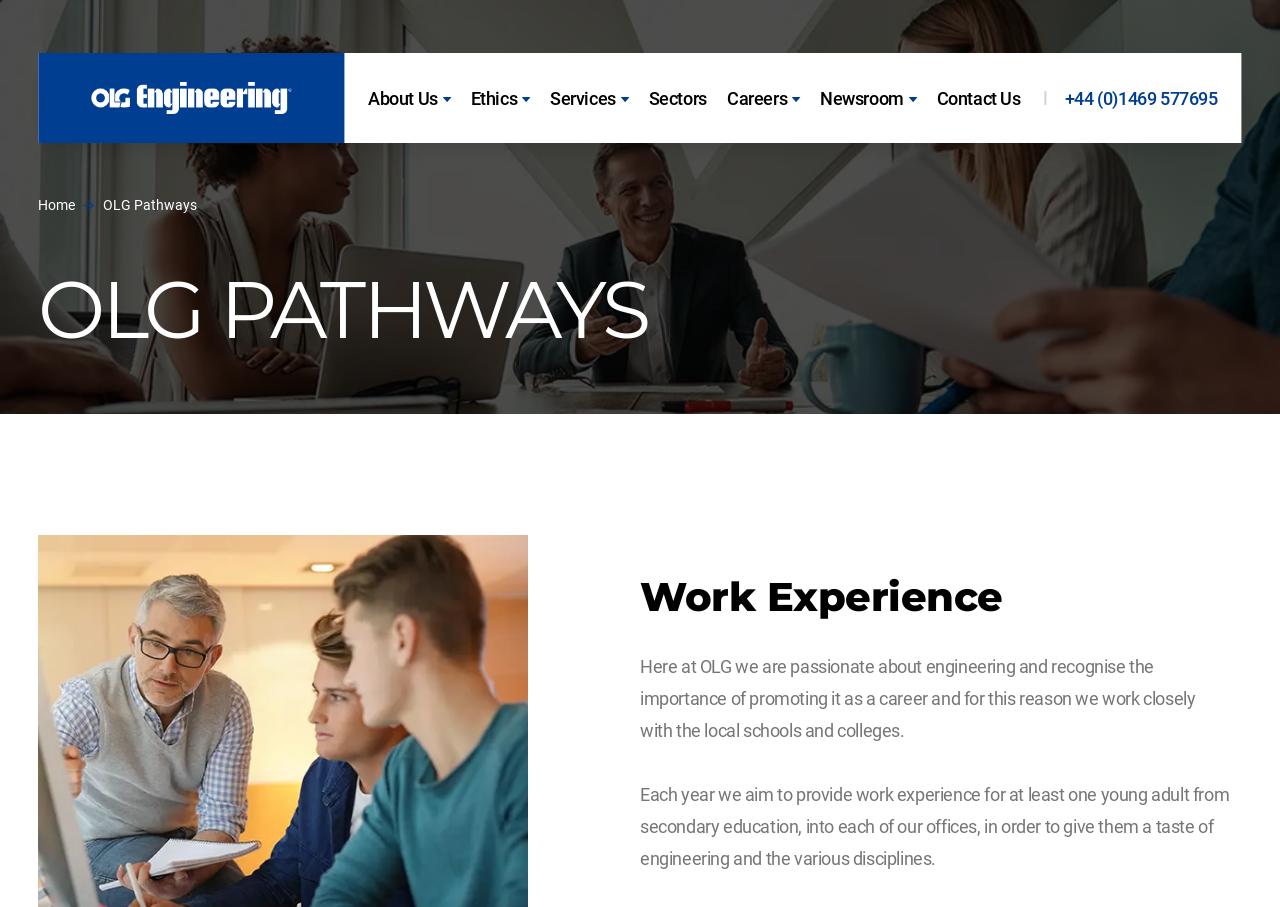Please use the details from the image to answer the following question comprehensively:
What is the company name?

The company name can be found in the header section of the webpage, specifically in the 'OLG Pathways - On Line Design & Engineering Ltd, Trading as OLG Engineering' element.